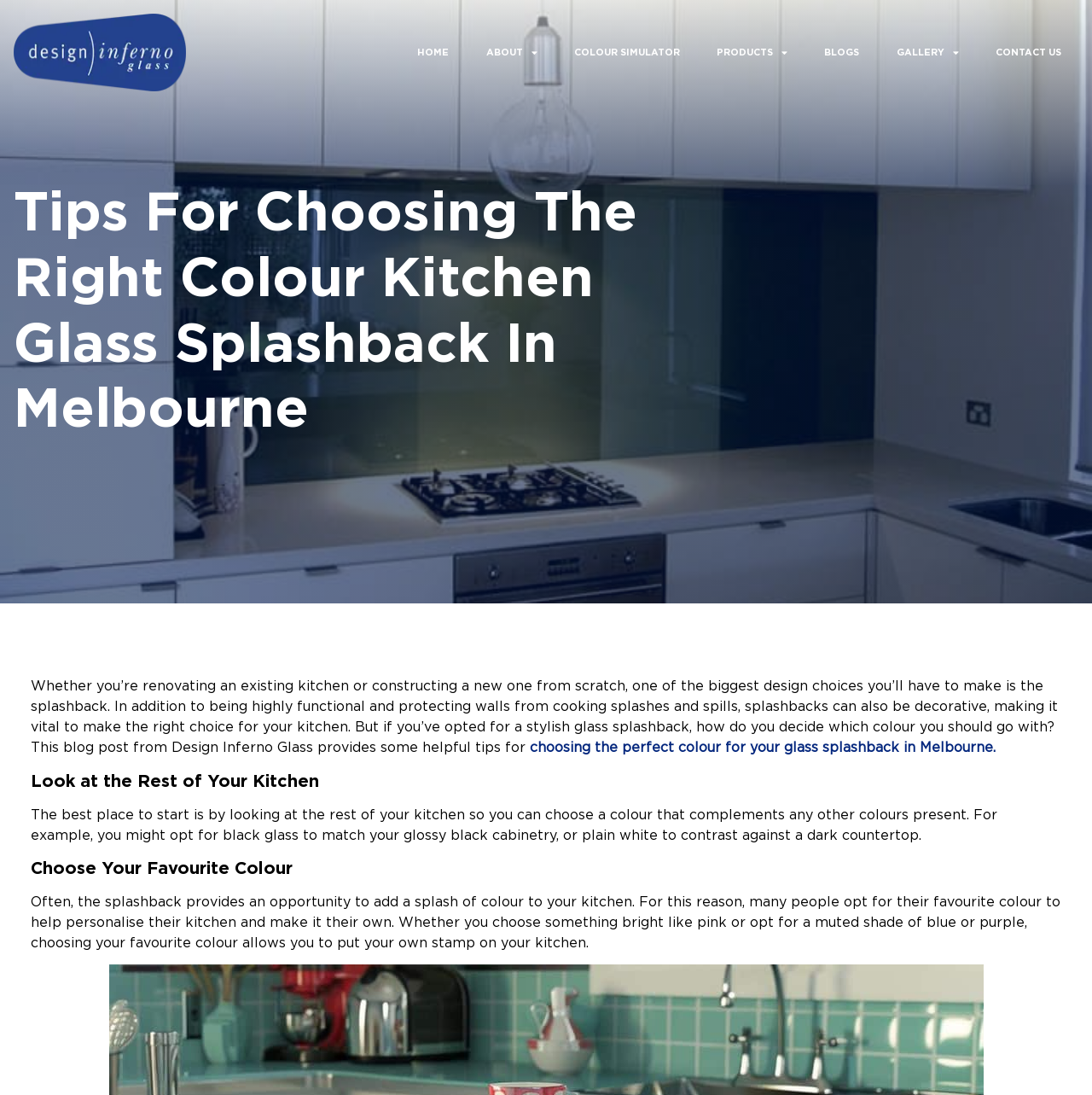Select the bounding box coordinates of the element I need to click to carry out the following instruction: "Click on the 'POST AN AD' link".

None